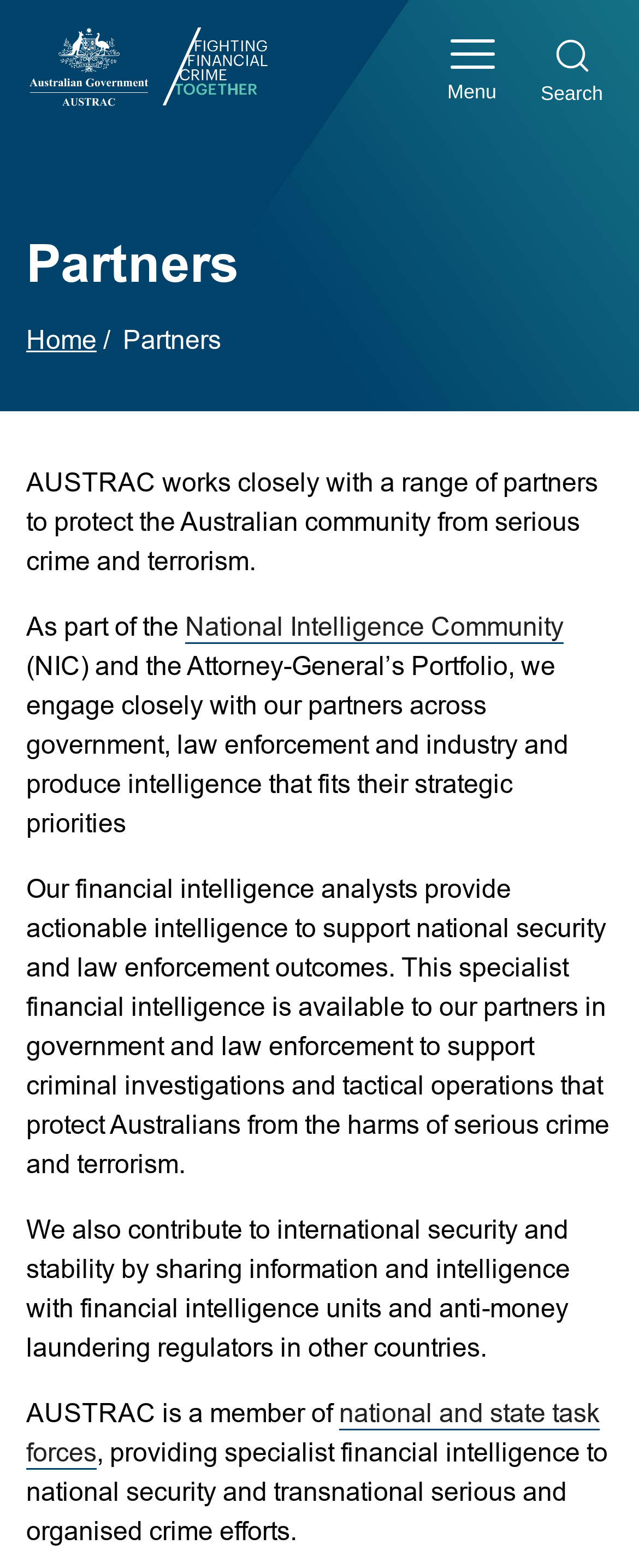Find the bounding box coordinates corresponding to the UI element with the description: "search". The coordinates should be formatted as [left, top, right, bottom], with values as floats between 0 and 1.

None